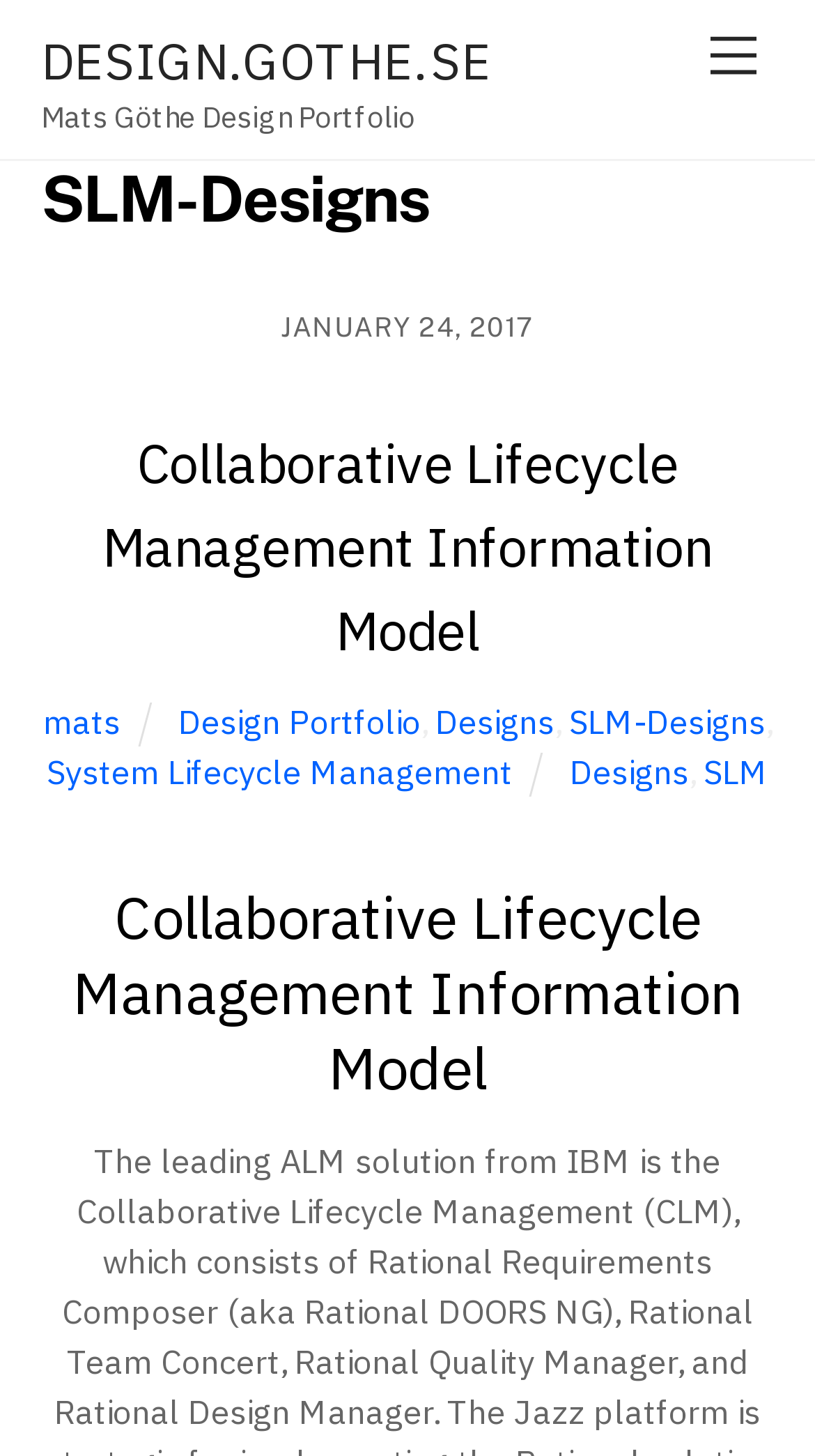Answer this question using a single word or a brief phrase:
What is the name of the design portfolio?

Mats Göthe Design Portfolio